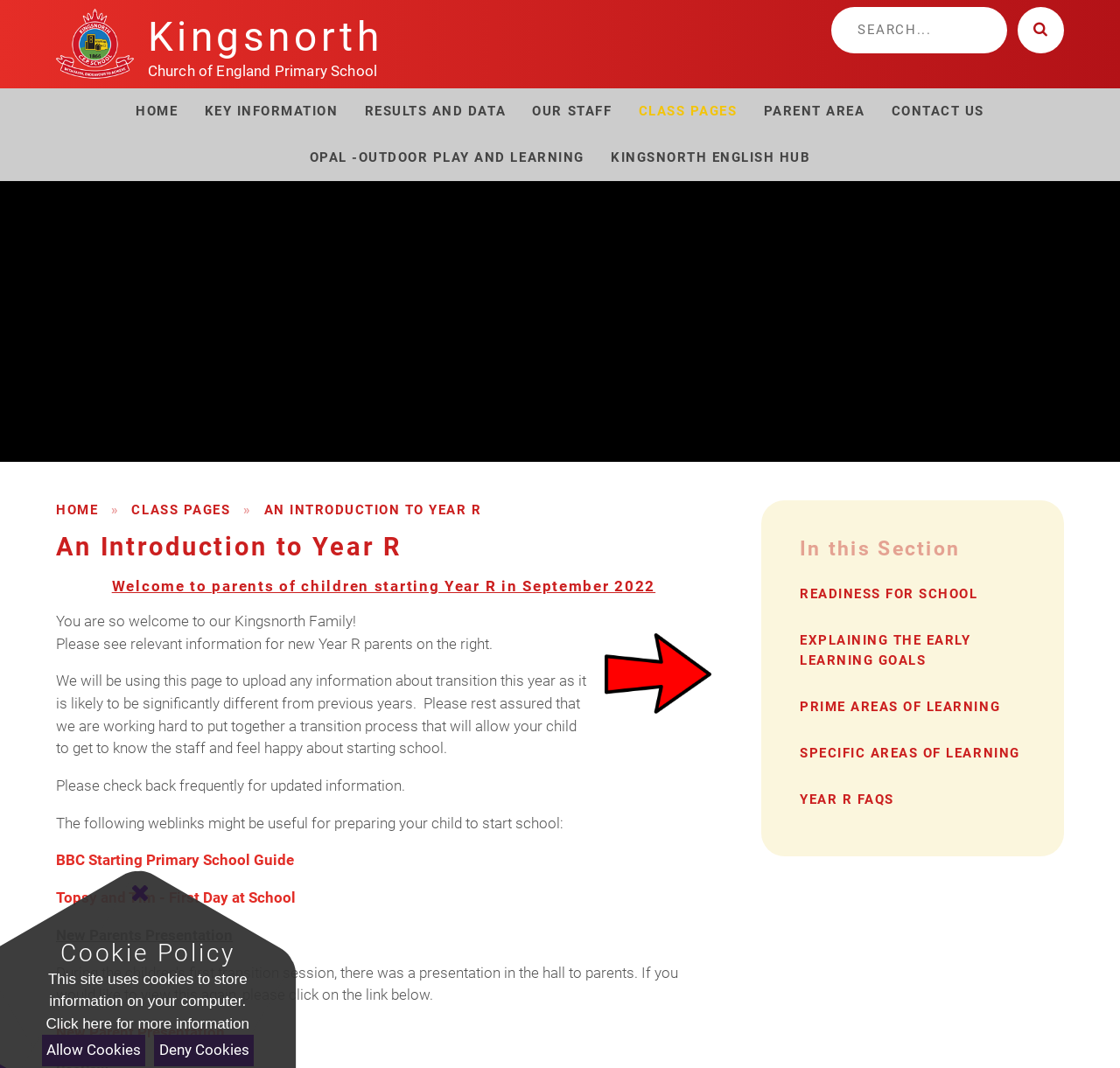Please locate the clickable area by providing the bounding box coordinates to follow this instruction: "Click the 'HOME' link".

[0.109, 0.083, 0.171, 0.126]